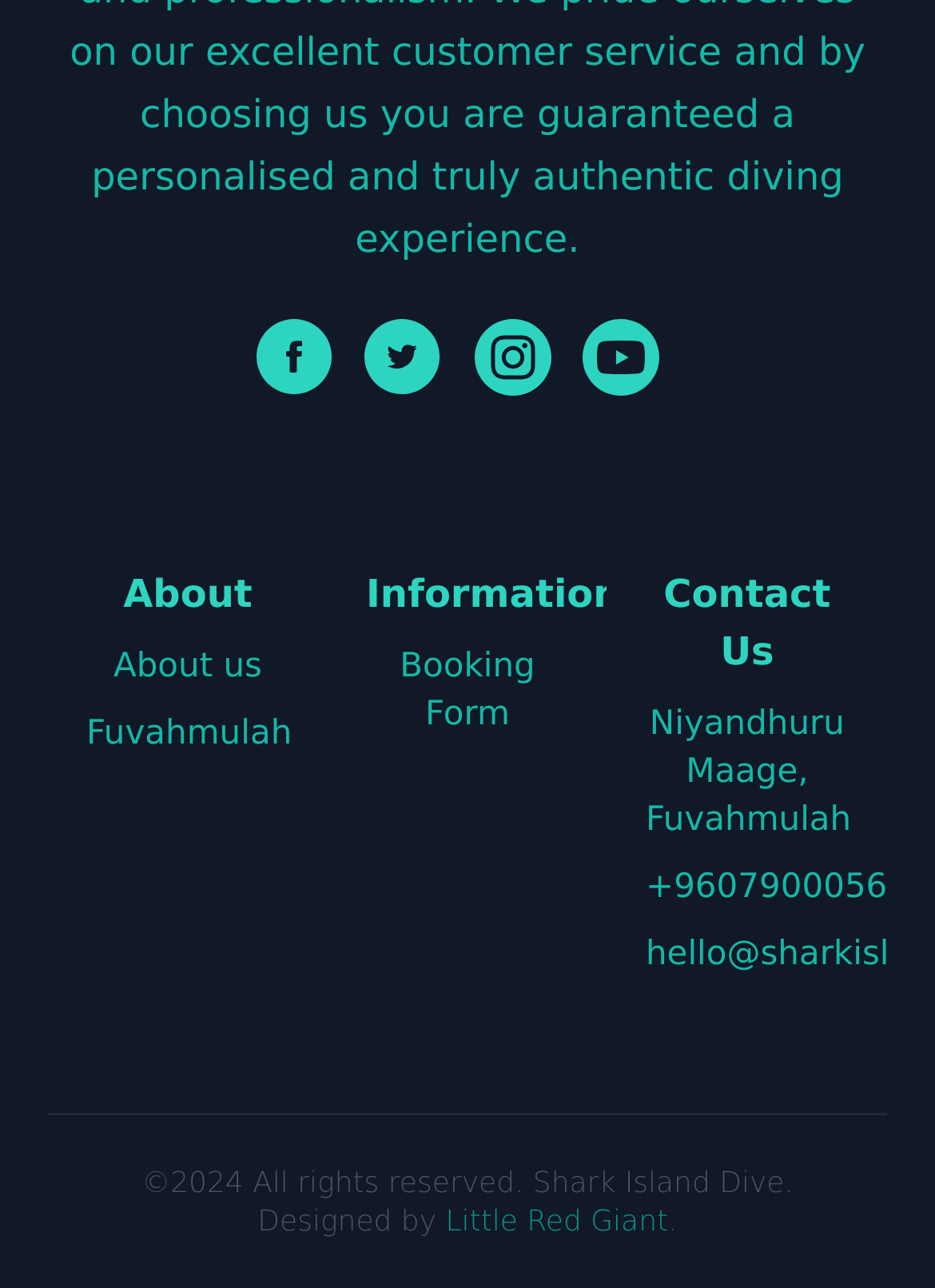What social media platforms can you follow?
Look at the screenshot and provide an in-depth answer.

The webpage has links to follow the website on various social media platforms, including Facebook, Twitter, Instagram, and Youtube, which are commonly used platforms for online presence.